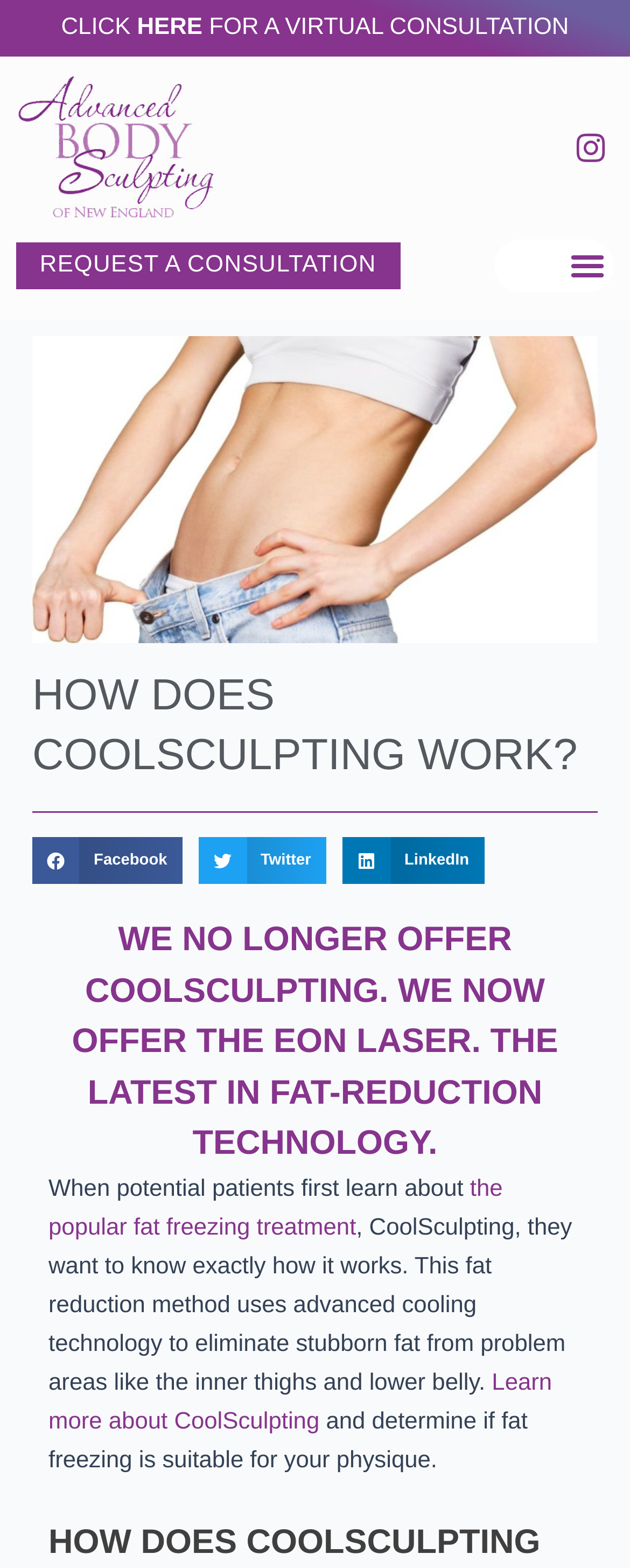Give a short answer to this question using one word or a phrase:
What is the text on the top-left logo?

advanced-body-sculpting-of-new-engladlogo-1